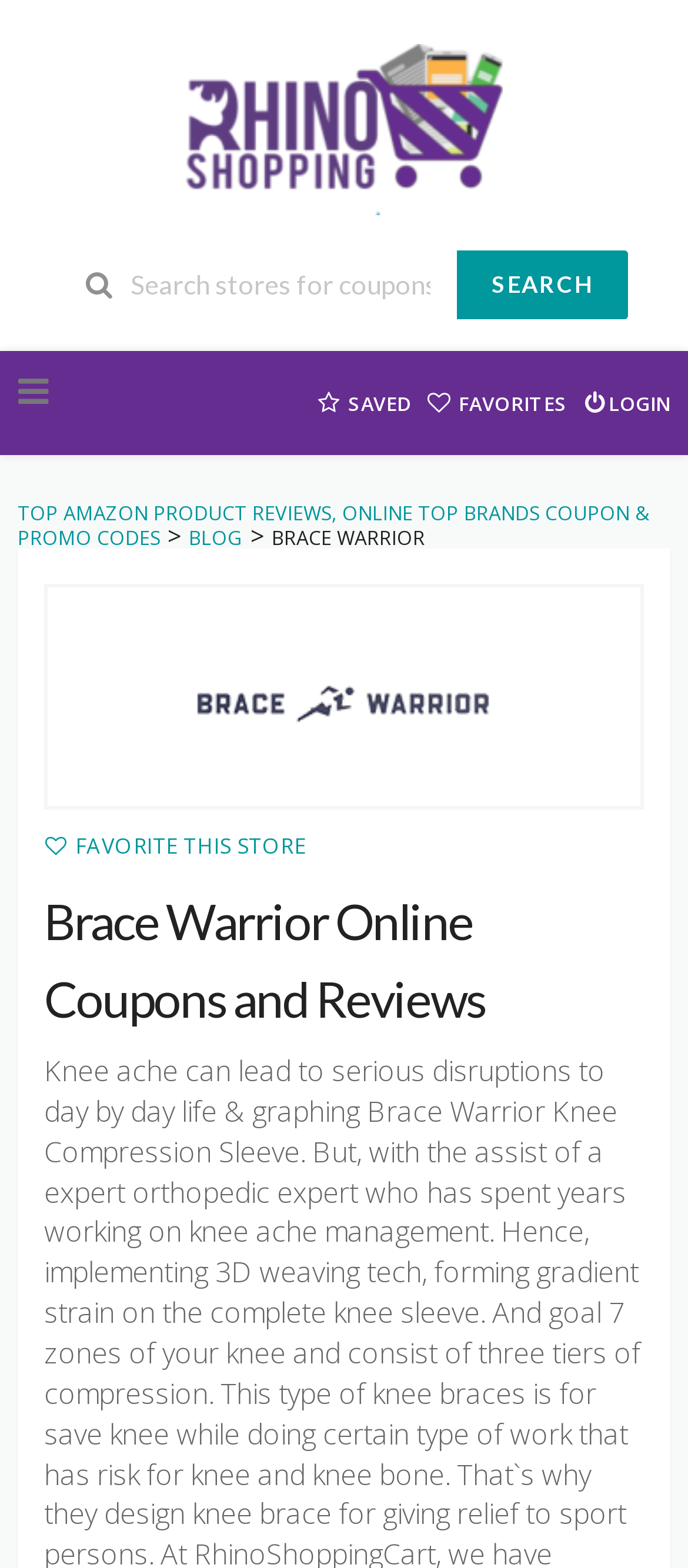Specify the bounding box coordinates of the region I need to click to perform the following instruction: "Shop at Brace Warrior". The coordinates must be four float numbers in the range of 0 to 1, i.e., [left, top, right, bottom].

[0.064, 0.372, 0.936, 0.516]